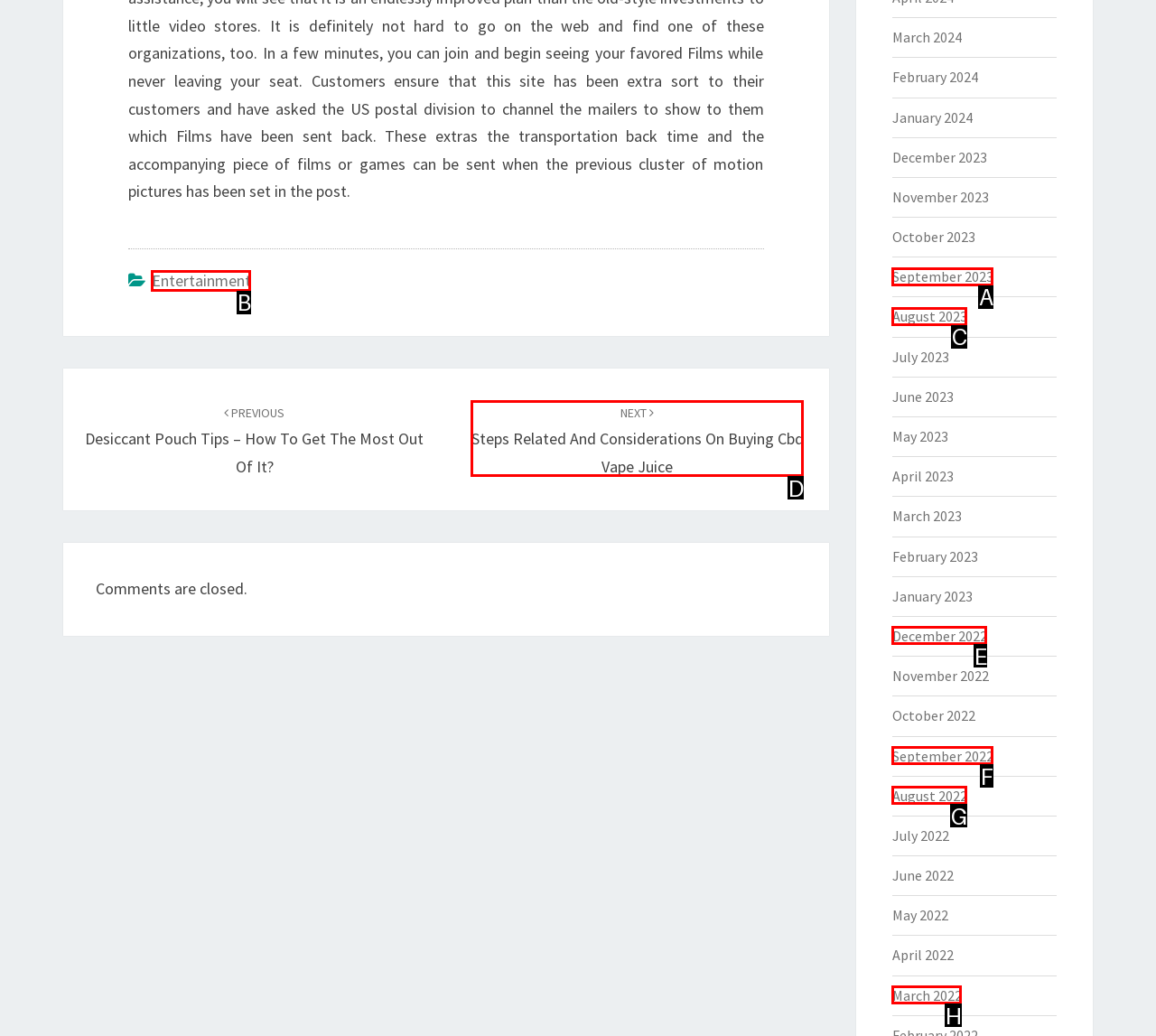Please identify the correct UI element to click for the task: Click on the 'Entertainment' link Respond with the letter of the appropriate option.

B